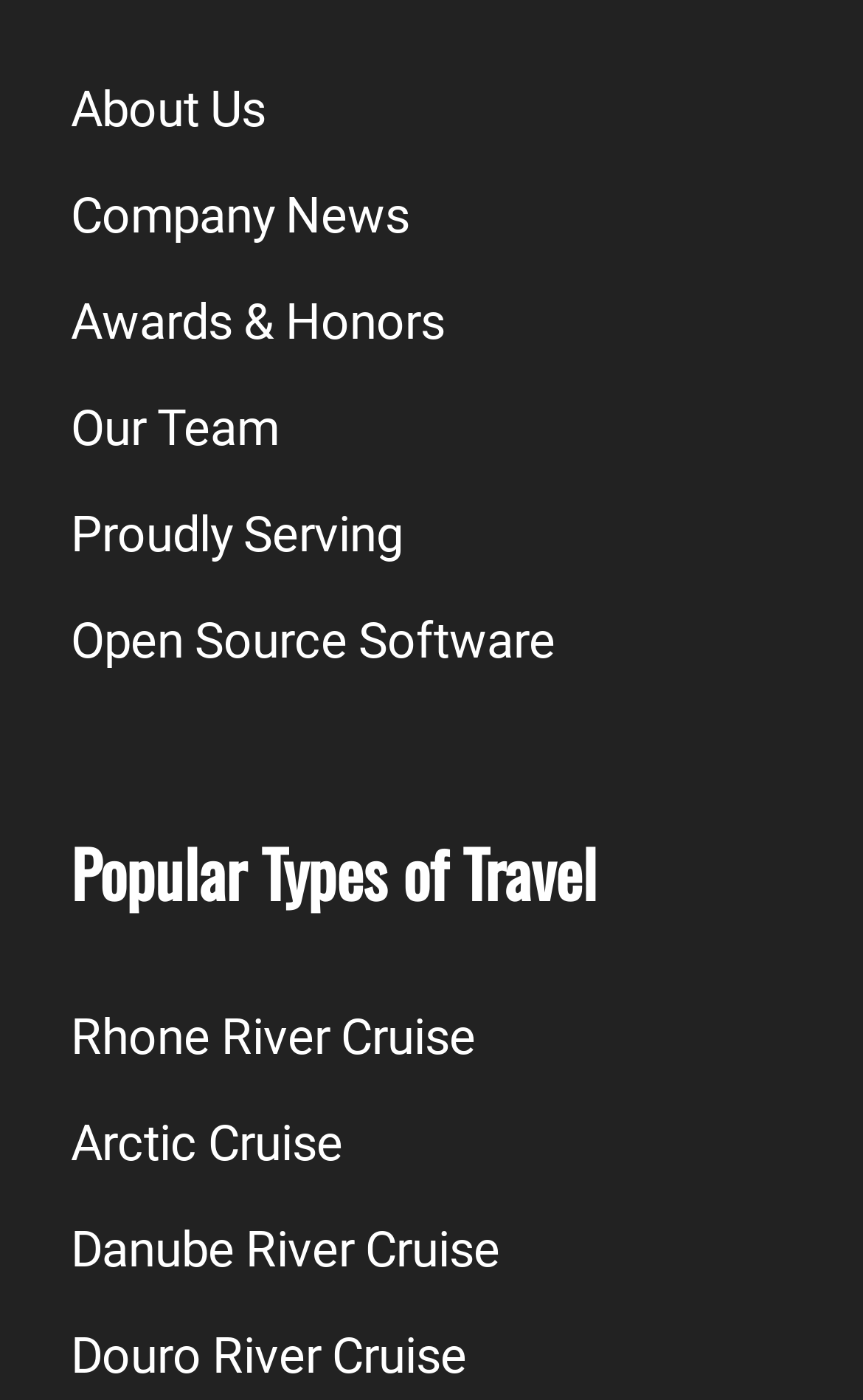Locate the bounding box coordinates of the area to click to fulfill this instruction: "Read about Open Source Software". The bounding box should be presented as four float numbers between 0 and 1, in the order [left, top, right, bottom].

[0.082, 0.419, 0.644, 0.495]